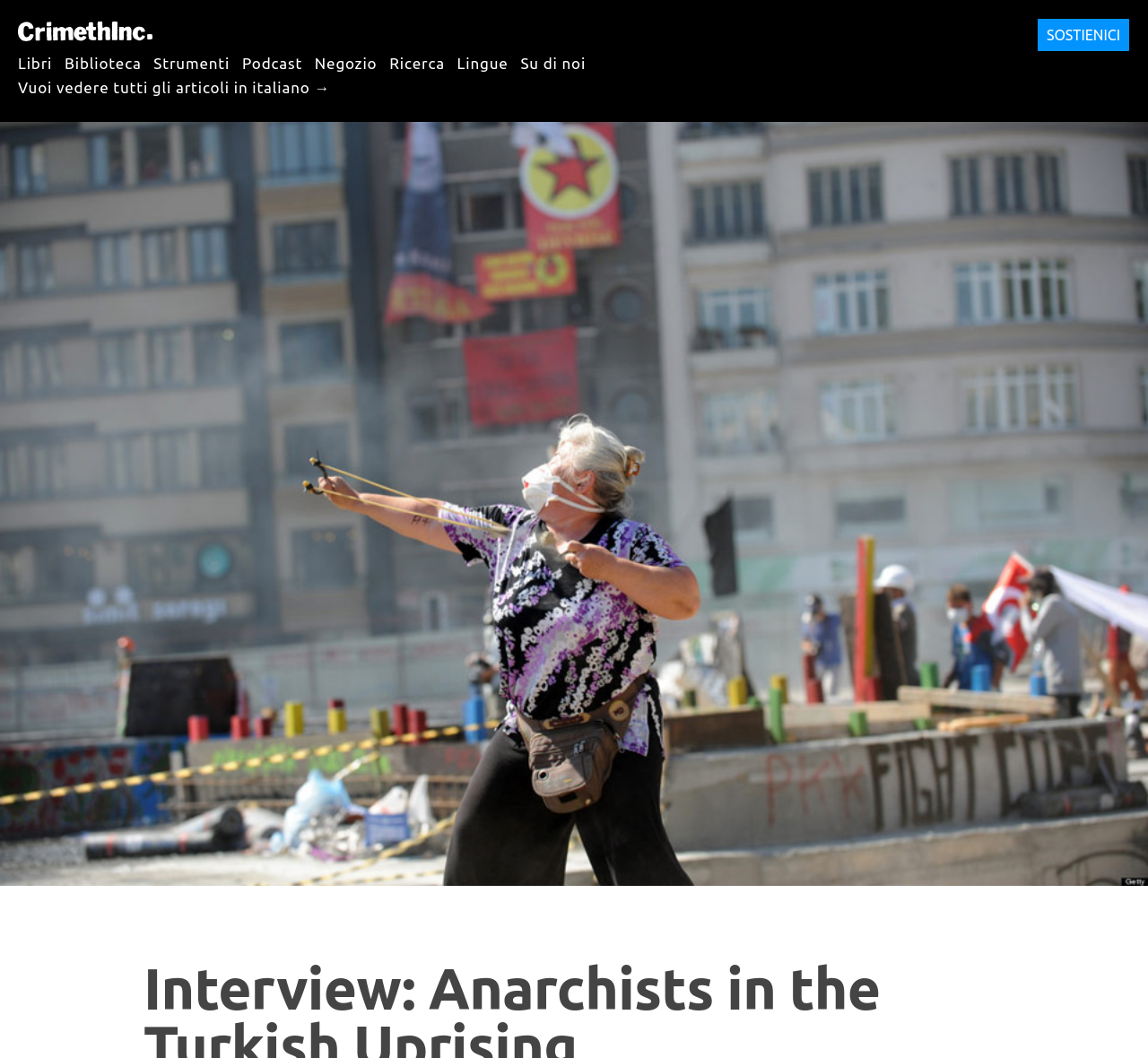Please predict the bounding box coordinates of the element's region where a click is necessary to complete the following instruction: "go to CrimethInc homepage". The coordinates should be represented by four float numbers between 0 and 1, i.e., [left, top, right, bottom].

[0.016, 0.017, 0.133, 0.042]